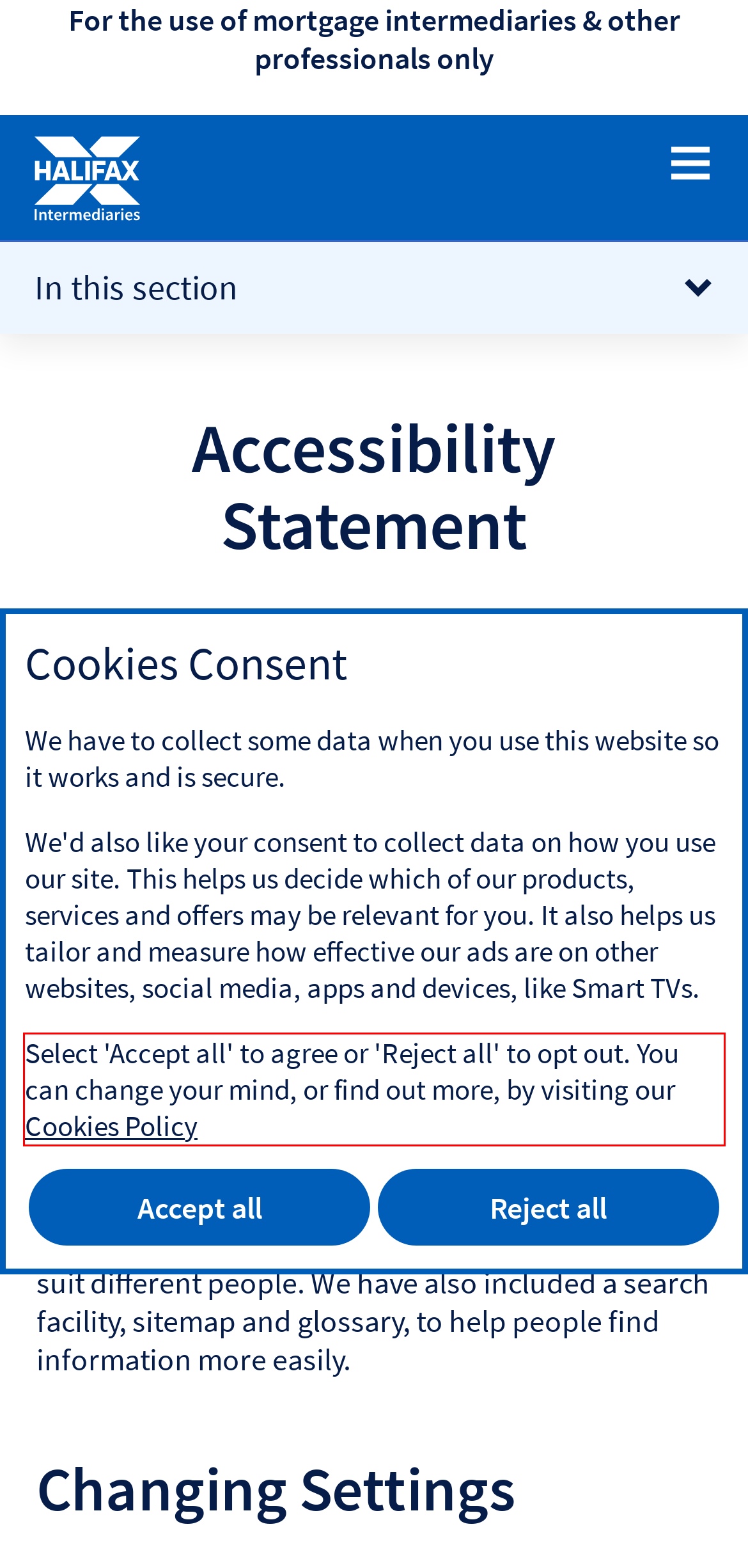Please perform OCR on the UI element surrounded by the red bounding box in the given webpage screenshot and extract its text content.

Select 'Accept all' to agree or 'Reject all' to opt out. You can change your mind, or find out more, by visiting our Cookies Policy